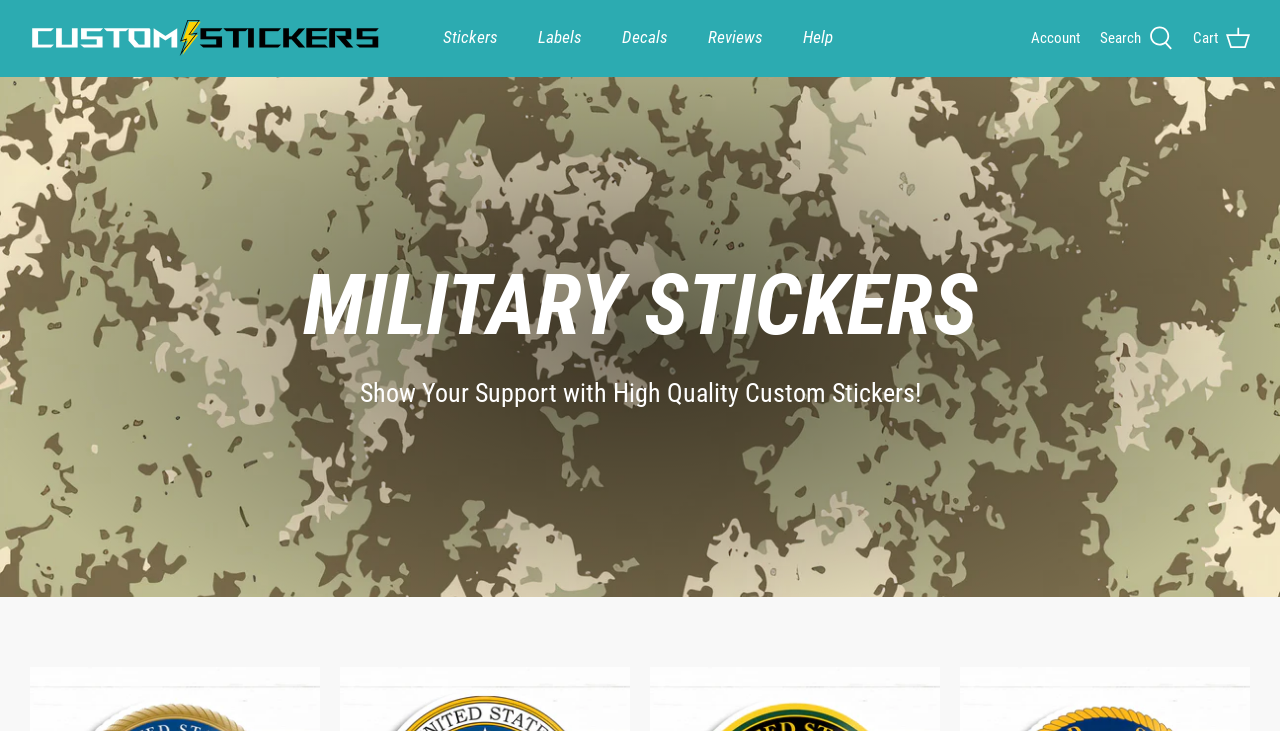Use a single word or phrase to answer the following:
How many links are in the top navigation bar?

5